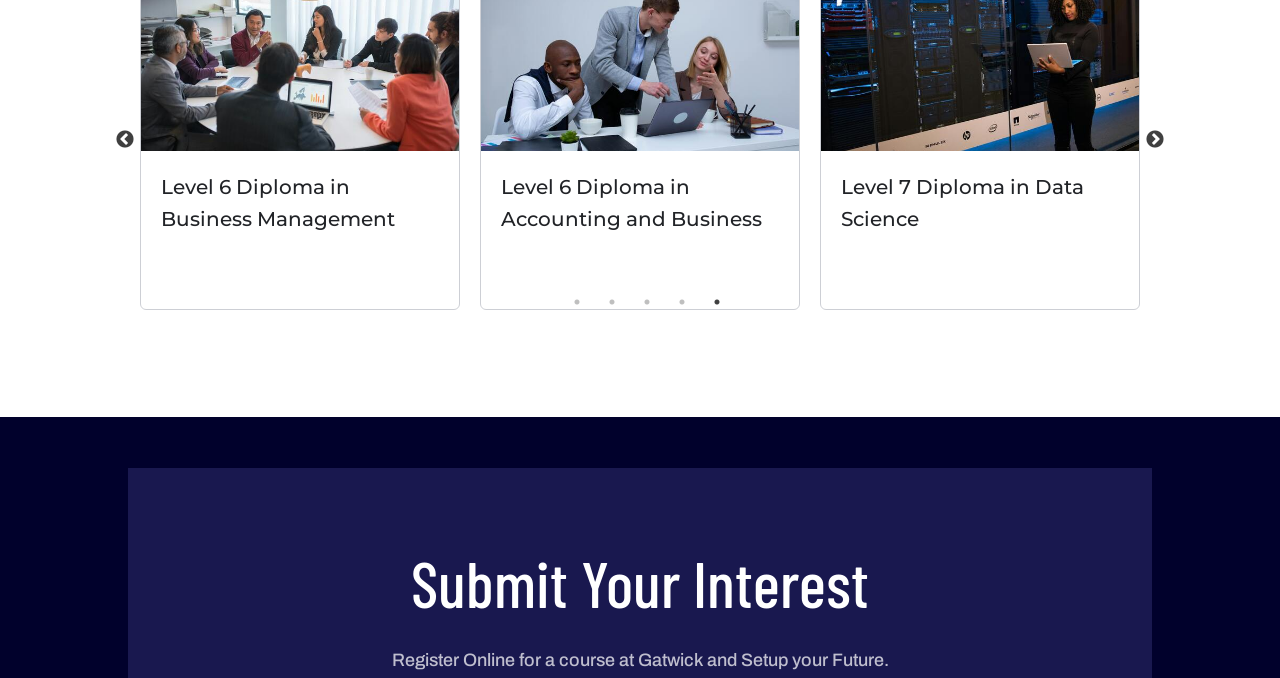What is the current selected tab?
Please answer the question with a detailed response using the information from the screenshot.

I looked at the tablist and found that the tab '5 of 2' has the attribute 'selected: True', which indicates that it is the currently selected tab.